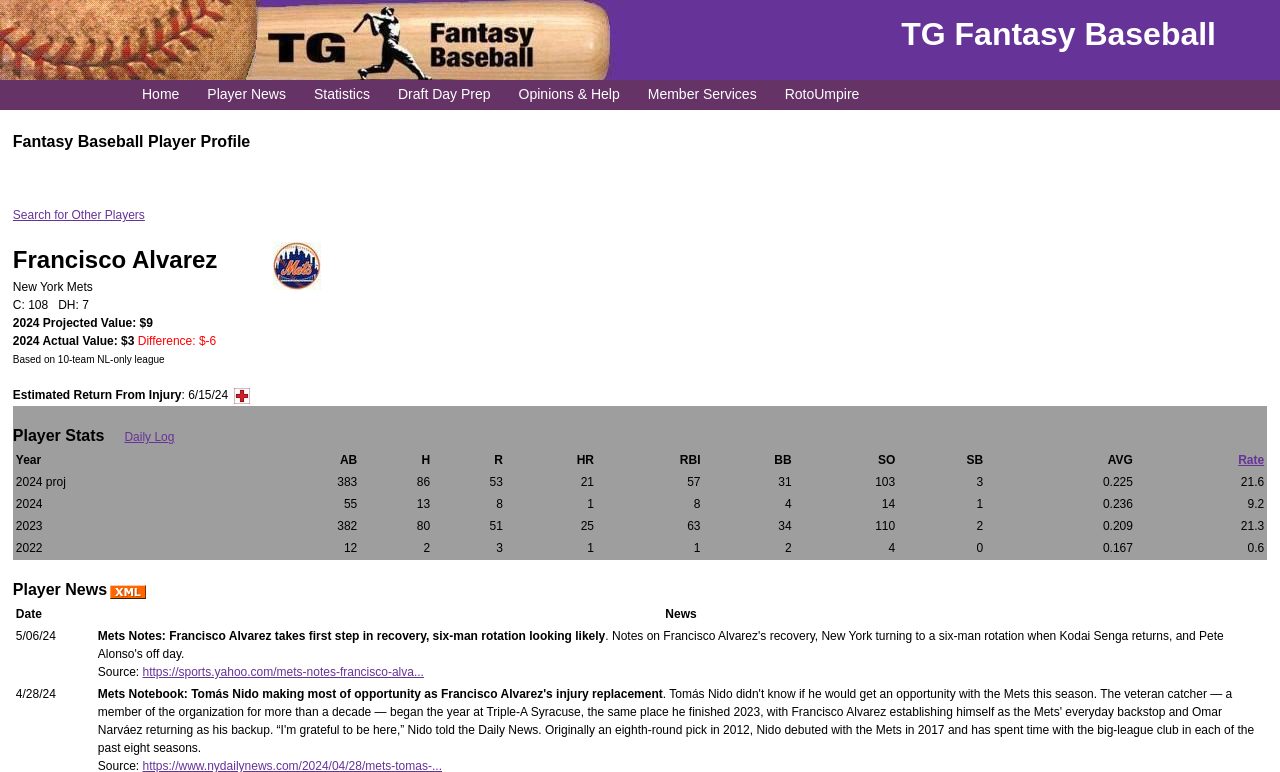Write a detailed summary of the webpage.

This webpage is a fantasy baseball player profile for Francisco Alvarez, a catcher for the New York Mets. At the top of the page, there is a navigation menu with links to "Home", "Player News", "Statistics", "Draft Day Prep", "Opinions & Help", "Member Services", and "RotoUmpire". Below the navigation menu, there is a header section with the title "Fantasy Baseball Player Profile" and a search bar to find other players.

The main content of the page is divided into two sections. The left section displays the player's information, including his name, team, position, and projected value for the 2024 season. There is also a section showing his estimated return from injury, which is expected to be on June 15, 2024. Below this section, there is a table displaying the player's statistics, including his year, at-bats, hits, runs, home runs, RBIs, walks, strikeouts, stolen bases, and batting average.

The right section of the page is dedicated to the player's stats, with a table showing his performance in different seasons, including 2024 projected, 2024 actual, and previous seasons. Each row in the table represents a season, and the columns display various statistics, such as at-bats, hits, runs, home runs, RBIs, walks, strikeouts, stolen bases, and batting average.

There are also two images on the page, one displaying the New York Mets logo and another indicating an injury. Overall, the page provides a comprehensive overview of Francisco Alvarez's fantasy baseball profile, including his statistics, projected value, and injury status.